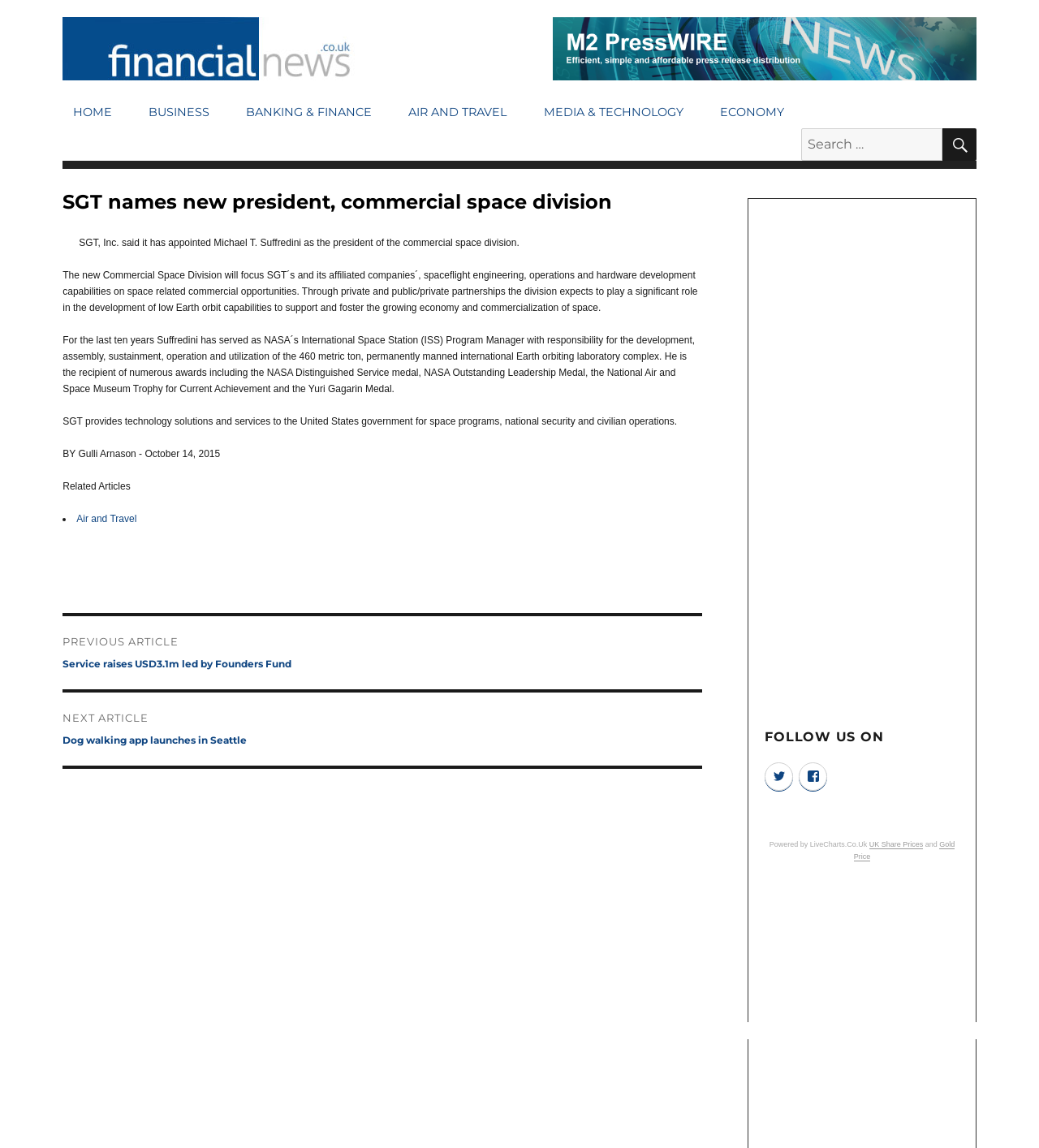Select the bounding box coordinates of the element I need to click to carry out the following instruction: "Search for something".

[0.771, 0.112, 0.907, 0.14]